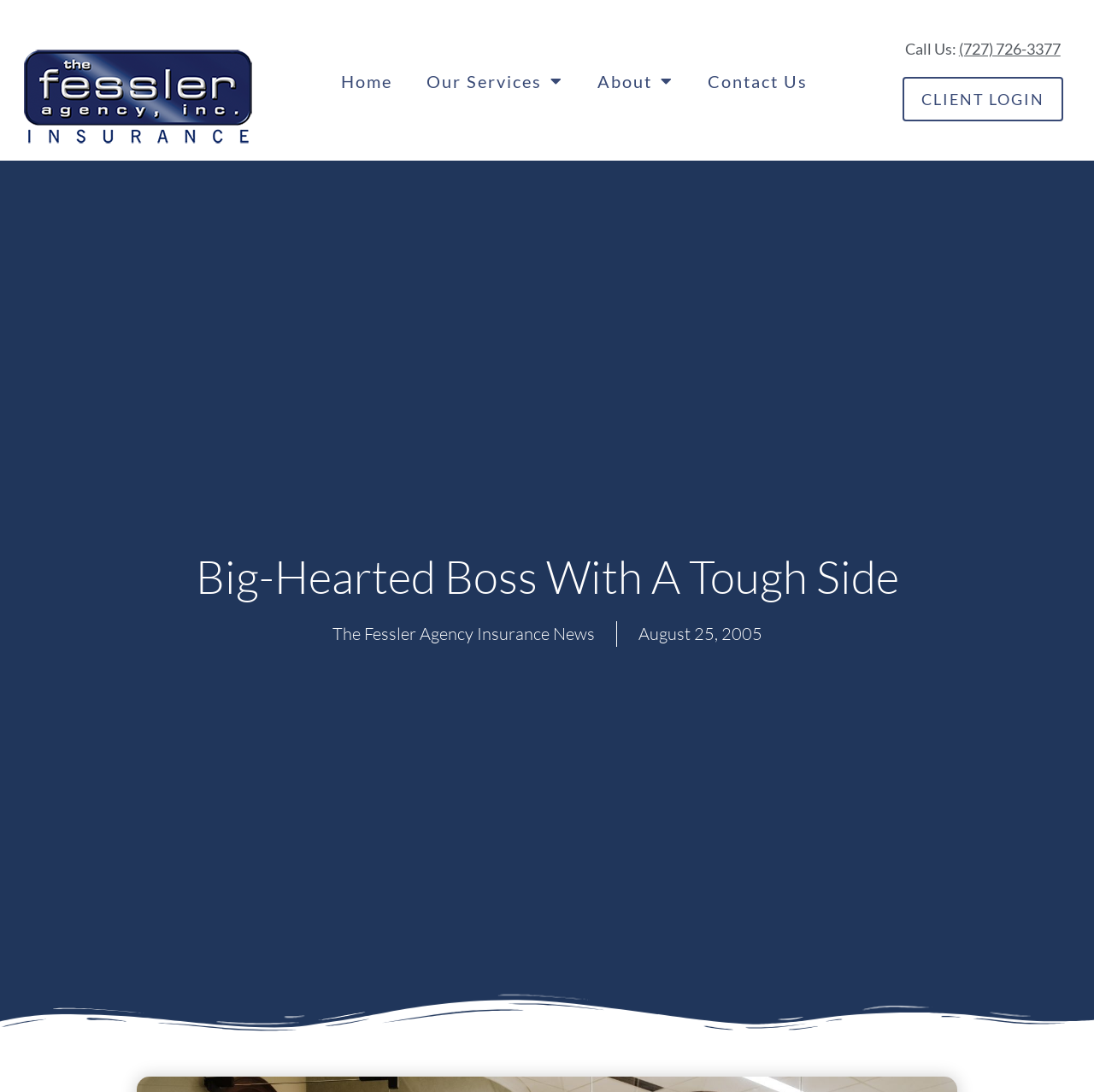Can you specify the bounding box coordinates for the region that should be clicked to fulfill this instruction: "Click the CLIENT LOGIN link".

[0.825, 0.07, 0.972, 0.111]